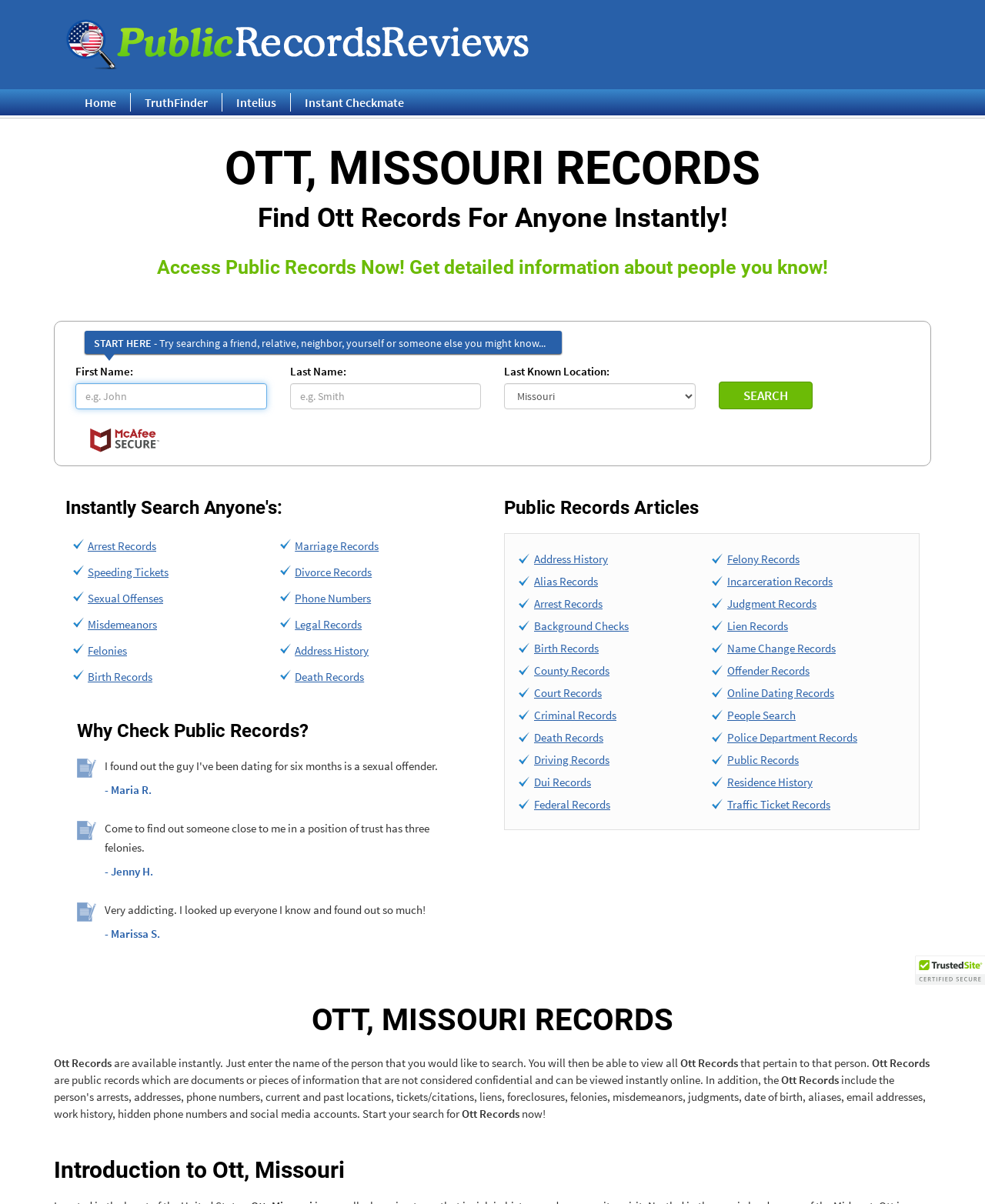Select the bounding box coordinates of the element I need to click to carry out the following instruction: "Search for public records".

[0.729, 0.317, 0.825, 0.34]